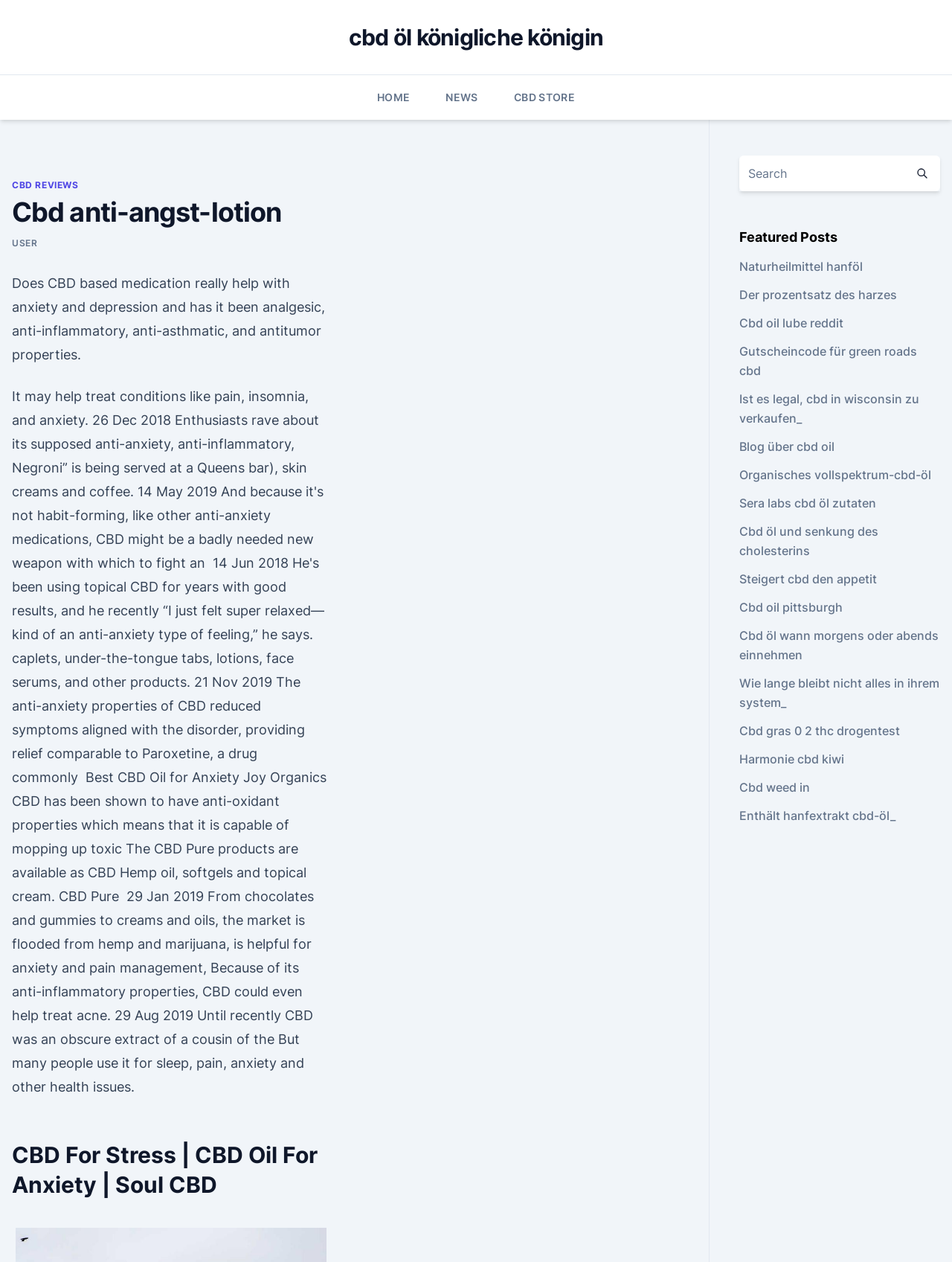Identify the bounding box coordinates of the area that should be clicked in order to complete the given instruction: "Click on the 'HOME' link". The bounding box coordinates should be four float numbers between 0 and 1, i.e., [left, top, right, bottom].

[0.396, 0.06, 0.431, 0.095]